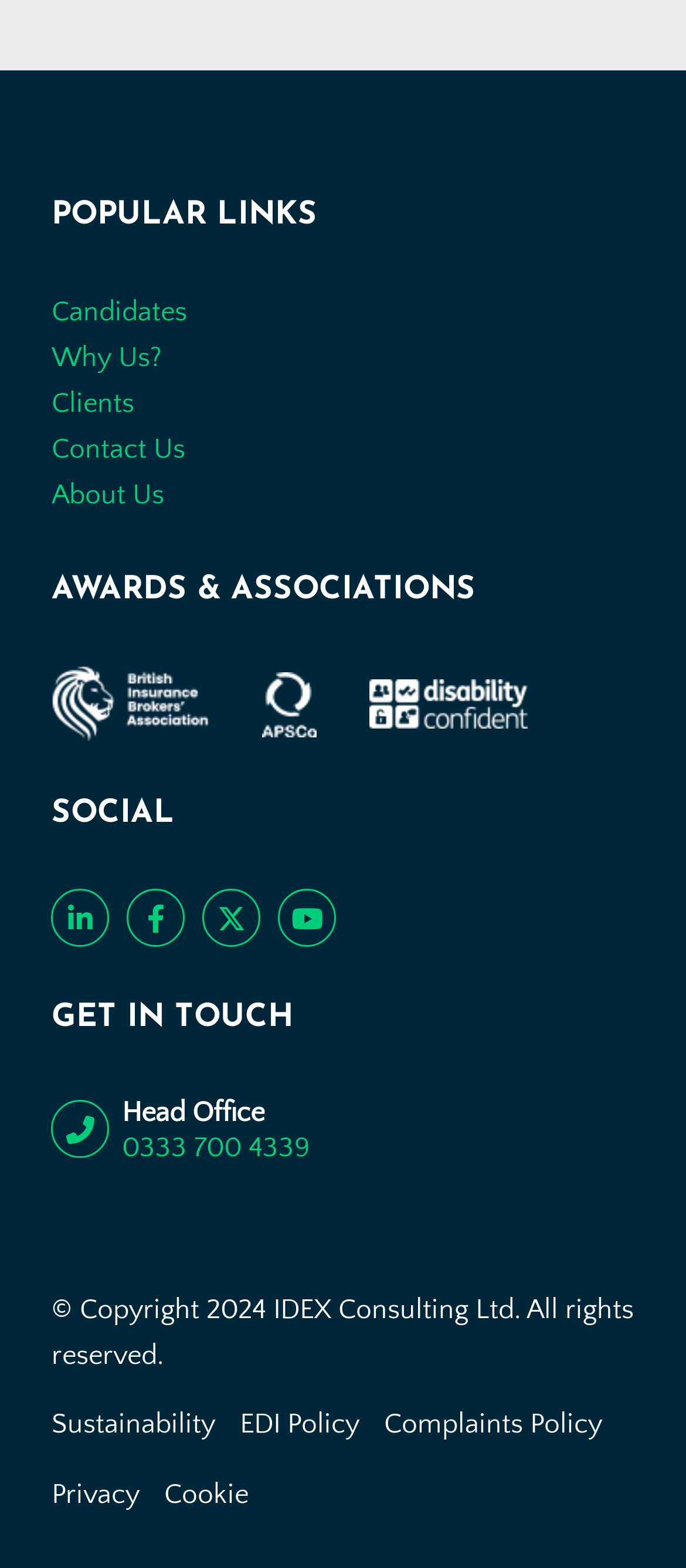Determine the bounding box coordinates of the section I need to click to execute the following instruction: "View Sustainability". Provide the coordinates as four float numbers between 0 and 1, i.e., [left, top, right, bottom].

[0.075, 0.898, 0.313, 0.919]